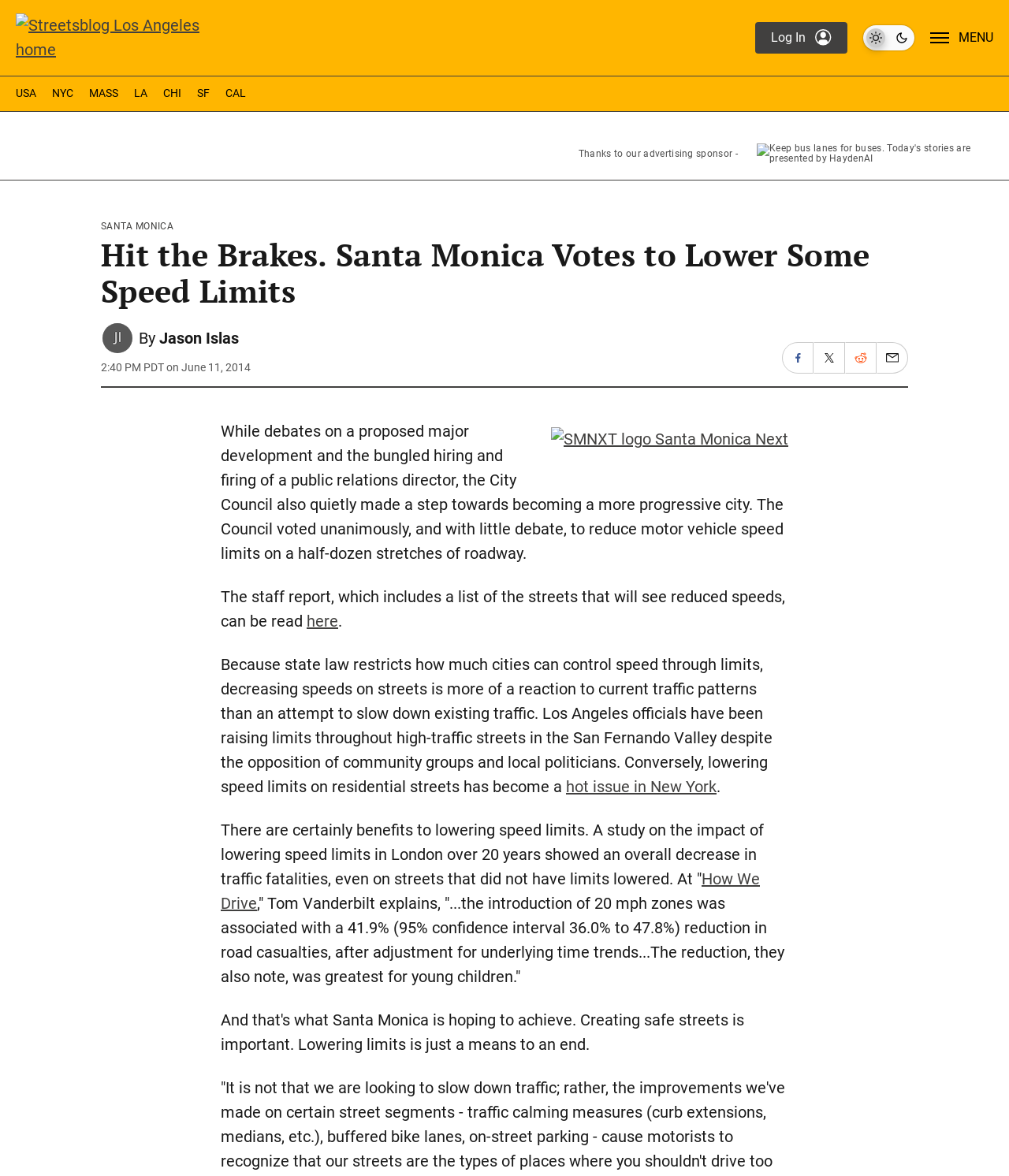Please identify the bounding box coordinates of the clickable region that I should interact with to perform the following instruction: "Open the menu". The coordinates should be expressed as four float numbers between 0 and 1, i.e., [left, top, right, bottom].

[0.922, 0.02, 0.984, 0.044]